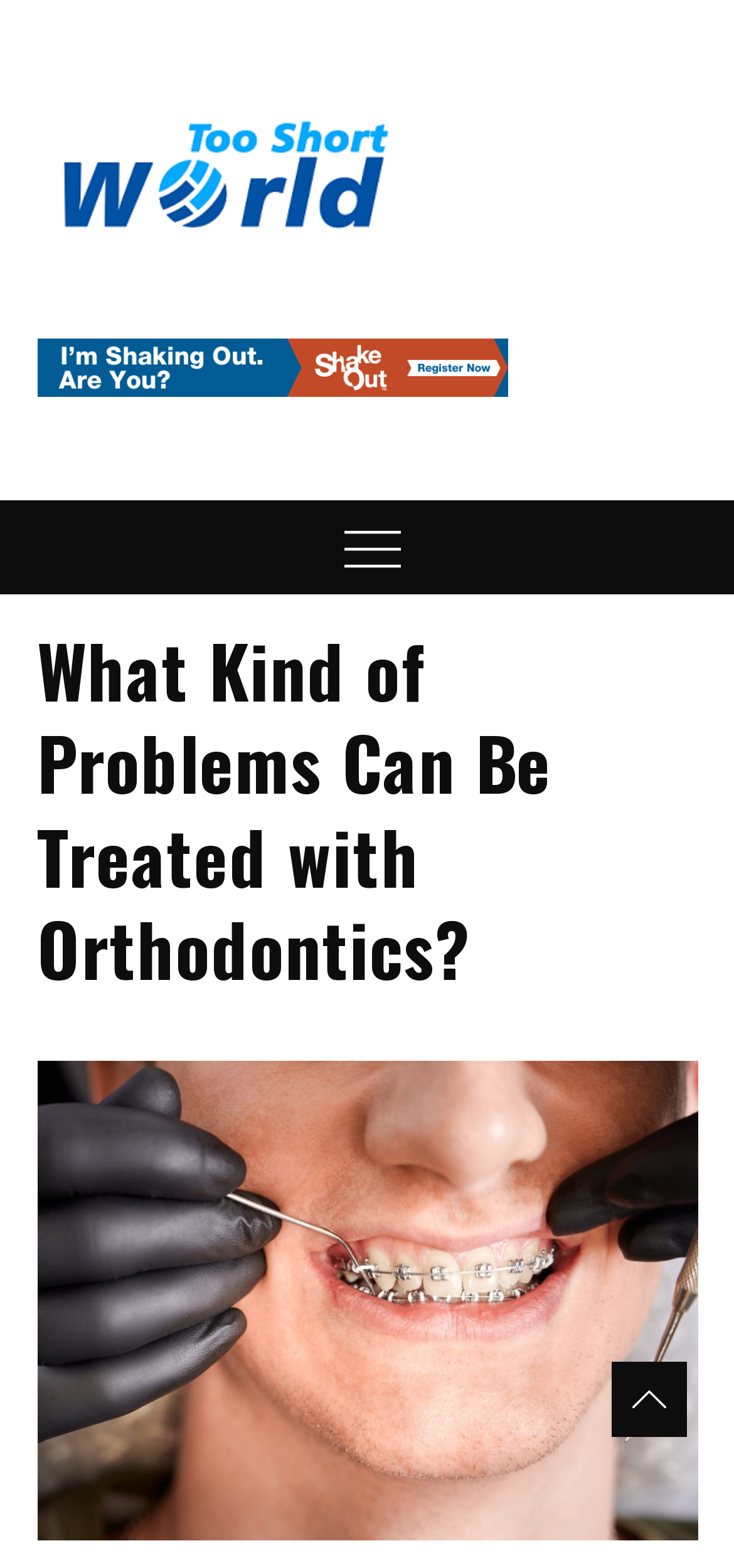What is the category of the blog post?
Deliver a detailed and extensive answer to the question.

The category of the blog post can be found in the top-right corner of the webpage, where it says 'General Blog' in a static text format.